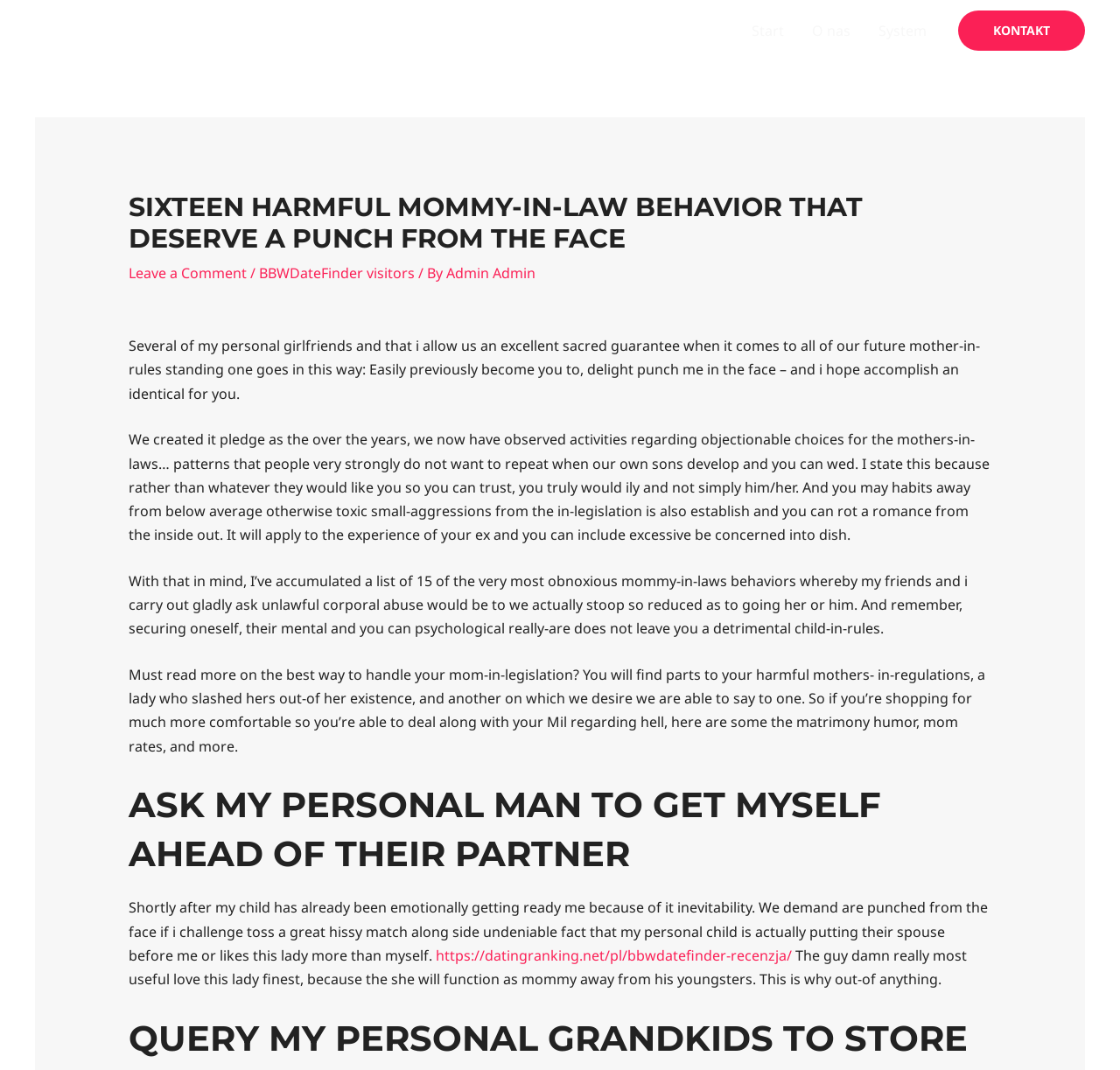How many links are present in the navigation section? Please answer the question using a single word or phrase based on the image.

3